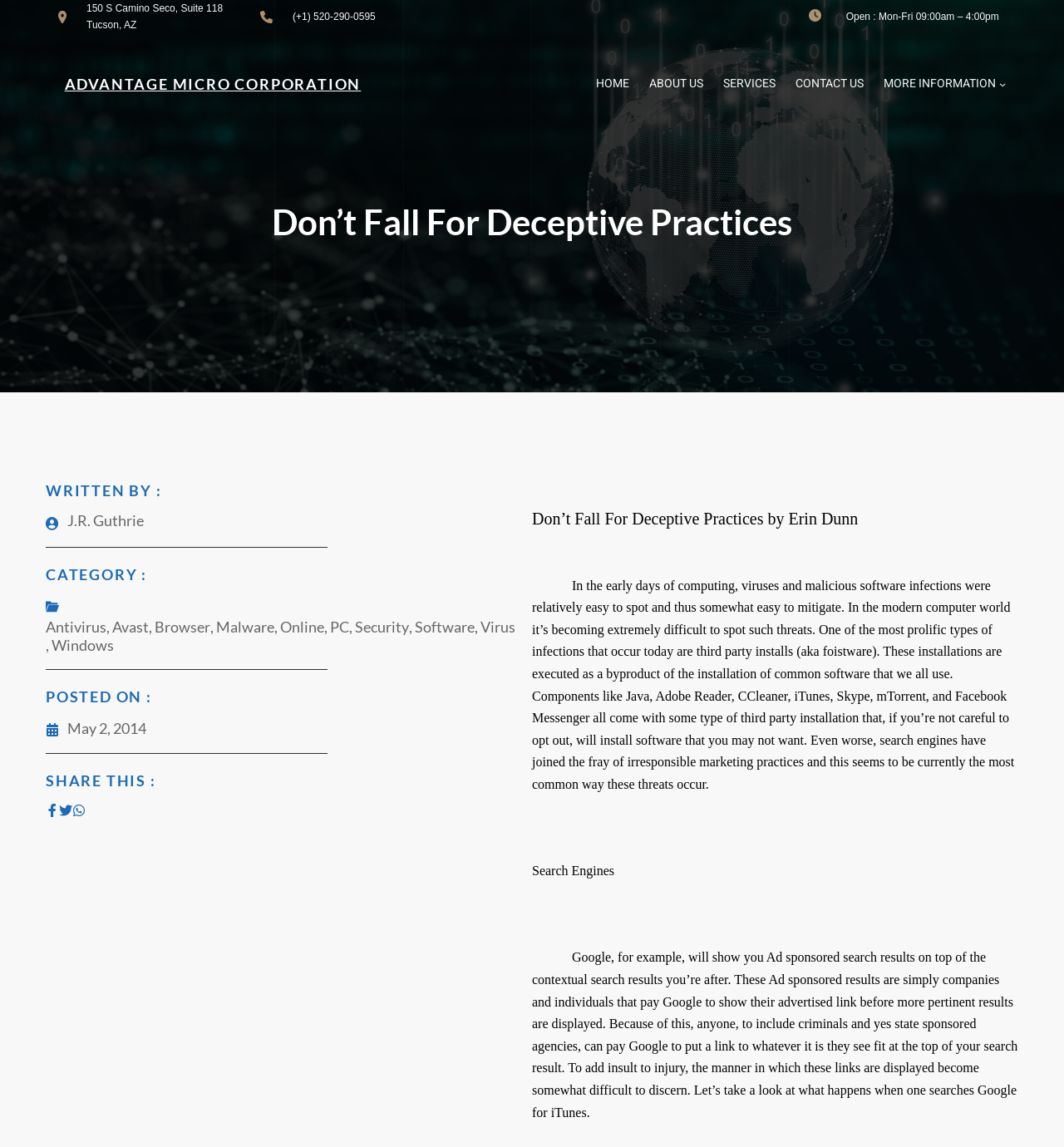Please provide a one-word or phrase answer to the question: 
What is the main topic of the article 'Don’t Fall For Deceptive Practices'?

Deceptive practices in computing